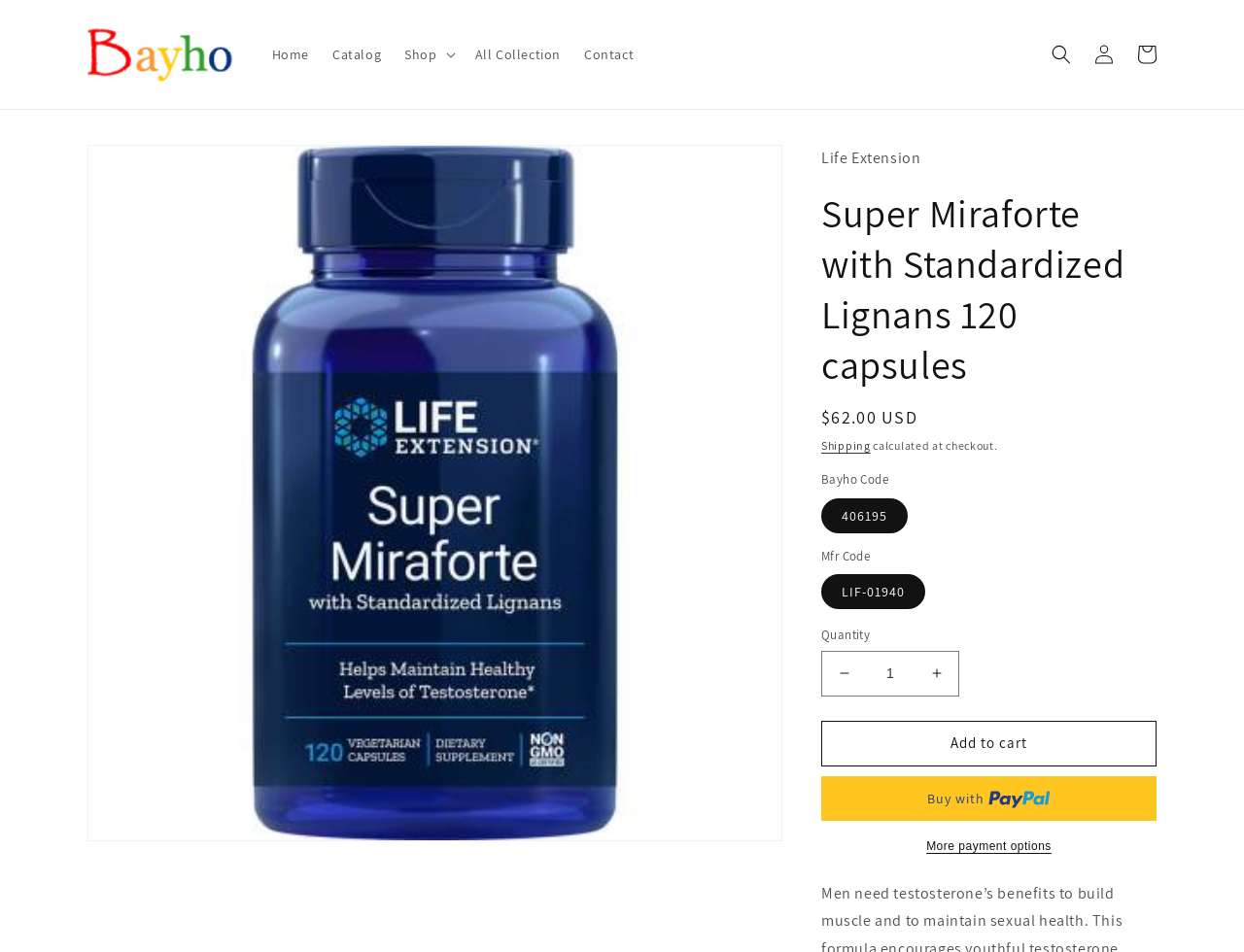Identify the bounding box coordinates of the section to be clicked to complete the task described by the following instruction: "Search for products". The coordinates should be four float numbers between 0 and 1, formatted as [left, top, right, bottom].

[0.836, 0.035, 0.87, 0.08]